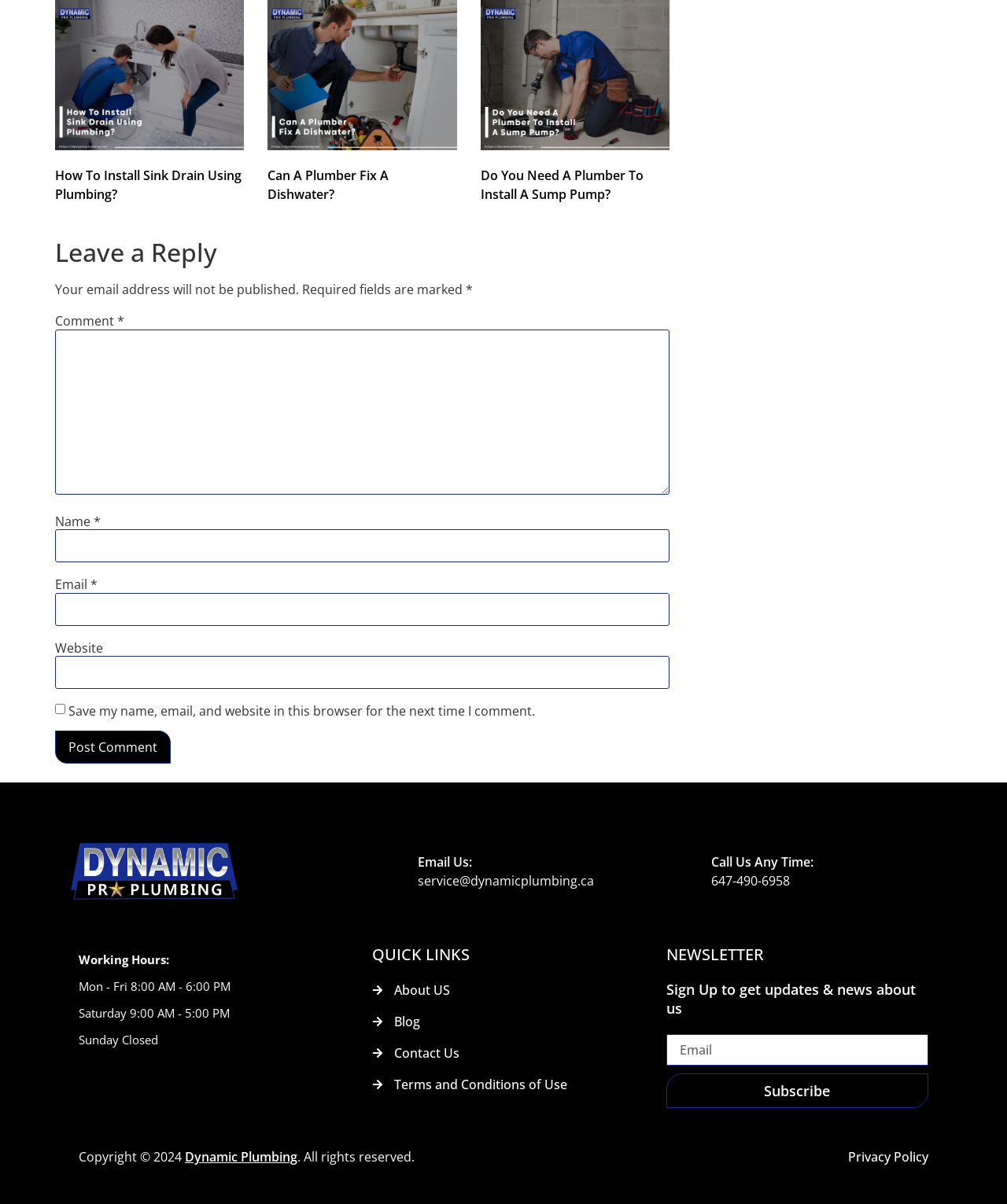Please determine the bounding box coordinates of the section I need to click to accomplish this instruction: "Subscribe to the newsletter".

[0.661, 0.722, 0.922, 0.75]